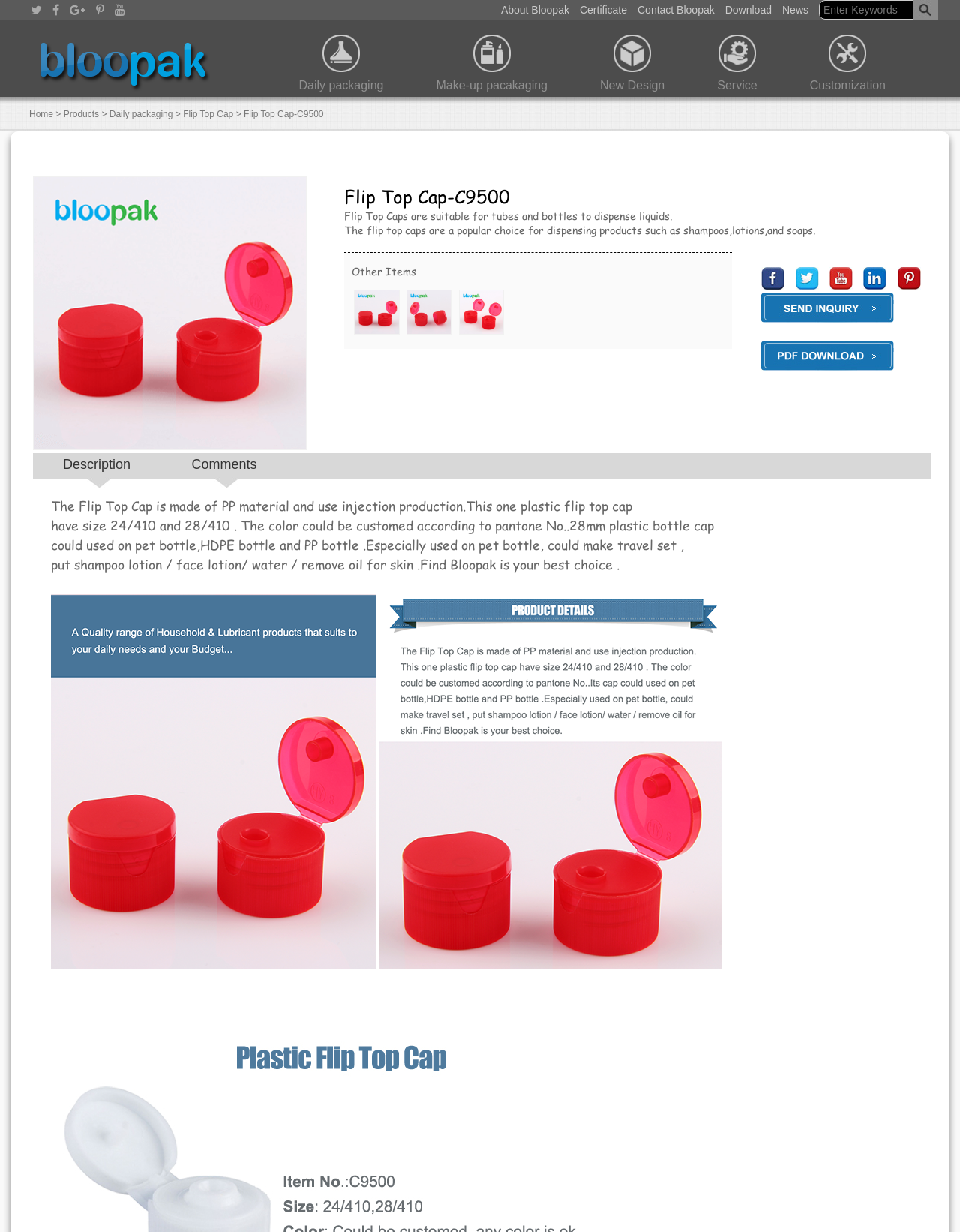Highlight the bounding box coordinates of the element that should be clicked to carry out the following instruction: "search for keywords". The coordinates must be given as four float numbers ranging from 0 to 1, i.e., [left, top, right, bottom].

[0.853, 0.0, 0.952, 0.016]